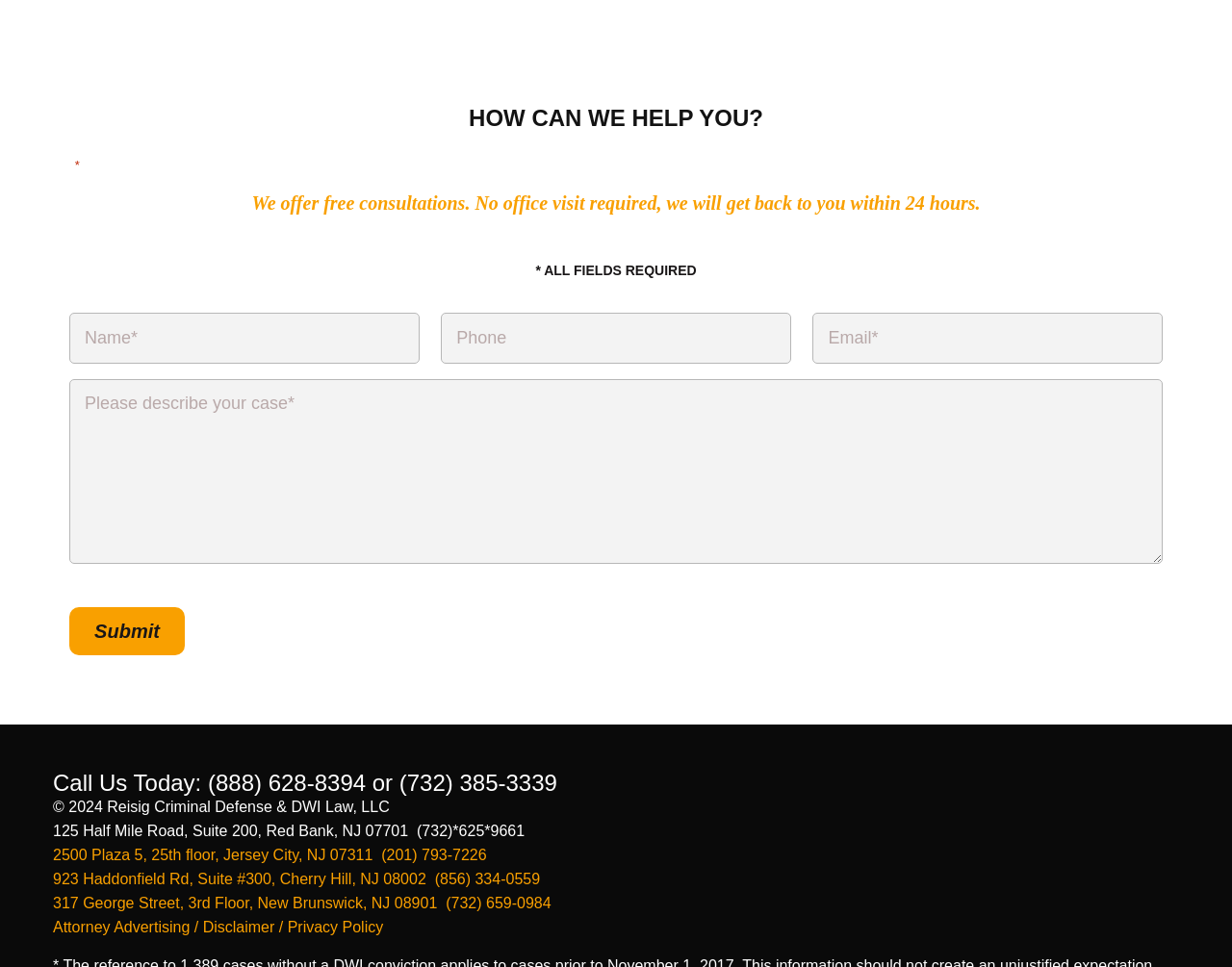Please identify the bounding box coordinates of the element I need to click to follow this instruction: "Enter your name".

[0.056, 0.324, 0.34, 0.376]